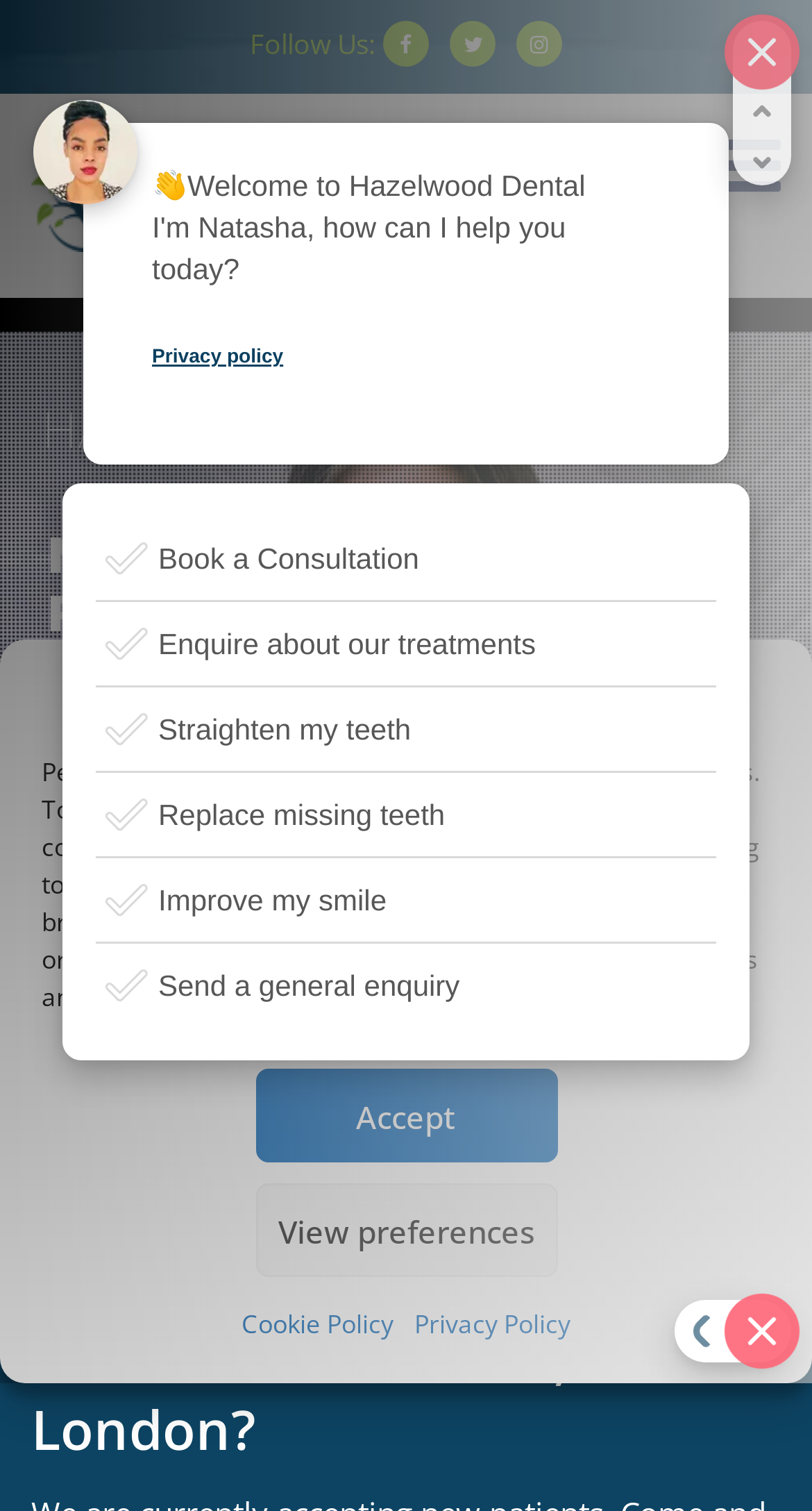Create a detailed description of the webpage's content and layout.

The webpage appears to be the homepage of Hazelwood Dental, a dental clinic located in Palmers Green, London. At the top left corner, there is a logo of the clinic, accompanied by the text "HAZELWOOD DENTAL" and "NOW ACCEPTING NEW PATIENTS". Below the logo, there is a call-to-action button "BOOK AN APPOINTMENT".

On the top right corner, there are three social media links, represented by icons, allowing users to follow the clinic on various platforms. Below these icons, there is a heading that reads "Looking for a new dentist near Palmers Green, London?".

A prominent dialog box is displayed on the page, titled "Manage Cookie Consent". This dialog box contains a lengthy text explaining the use of personal data and cookies for personalization of ads. There are three buttons within the dialog box: "Close dialog", "Accept", and "View preferences". Additionally, there are two links to the clinic's "Cookie Policy" and "Privacy Policy" at the bottom of the dialog box.

At the top right edge of the page, there is a "Close" button, which likely closes the dialog box or a navigation menu.